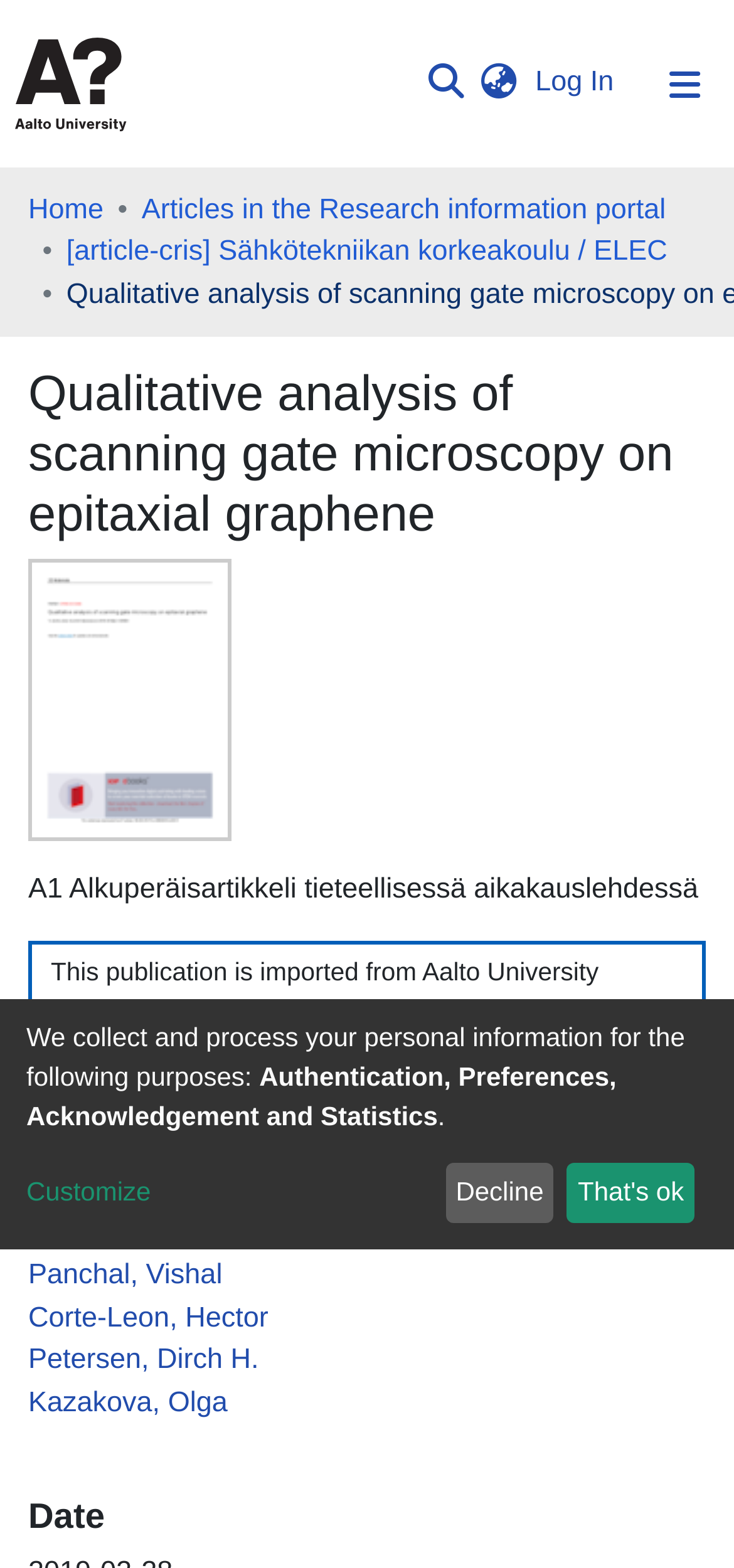Please respond in a single word or phrase: 
What is the name of the university?

Aalto University